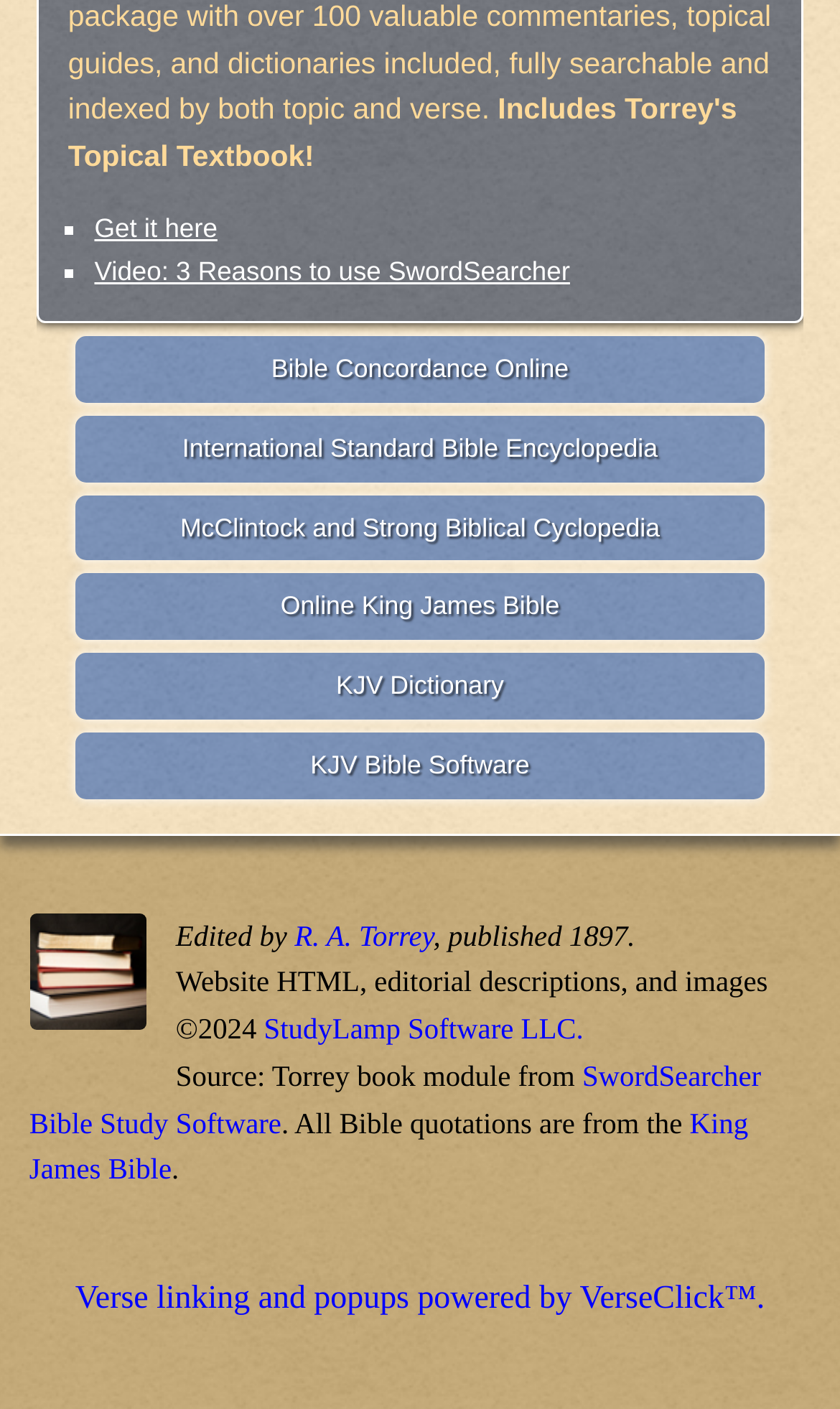Determine the bounding box coordinates for the element that should be clicked to follow this instruction: "Select archives". The coordinates should be given as four float numbers between 0 and 1, in the format [left, top, right, bottom].

None